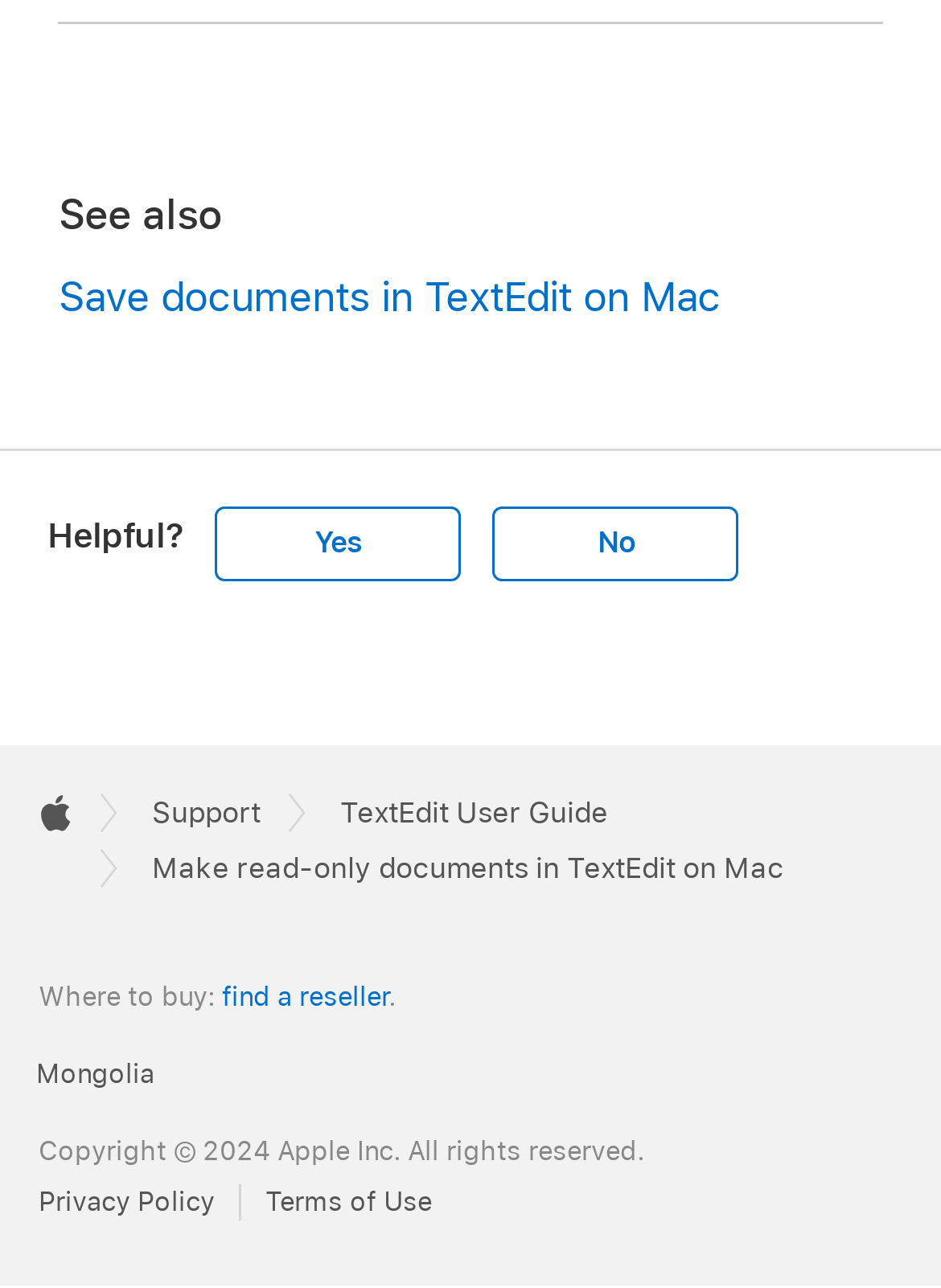What is the topic of the user guide?
Use the information from the image to give a detailed answer to the question.

The topic of the user guide can be determined by looking at the link 'TextEdit User Guide' in the breadcrumbs navigation section, which suggests that the user guide is related to TextEdit.